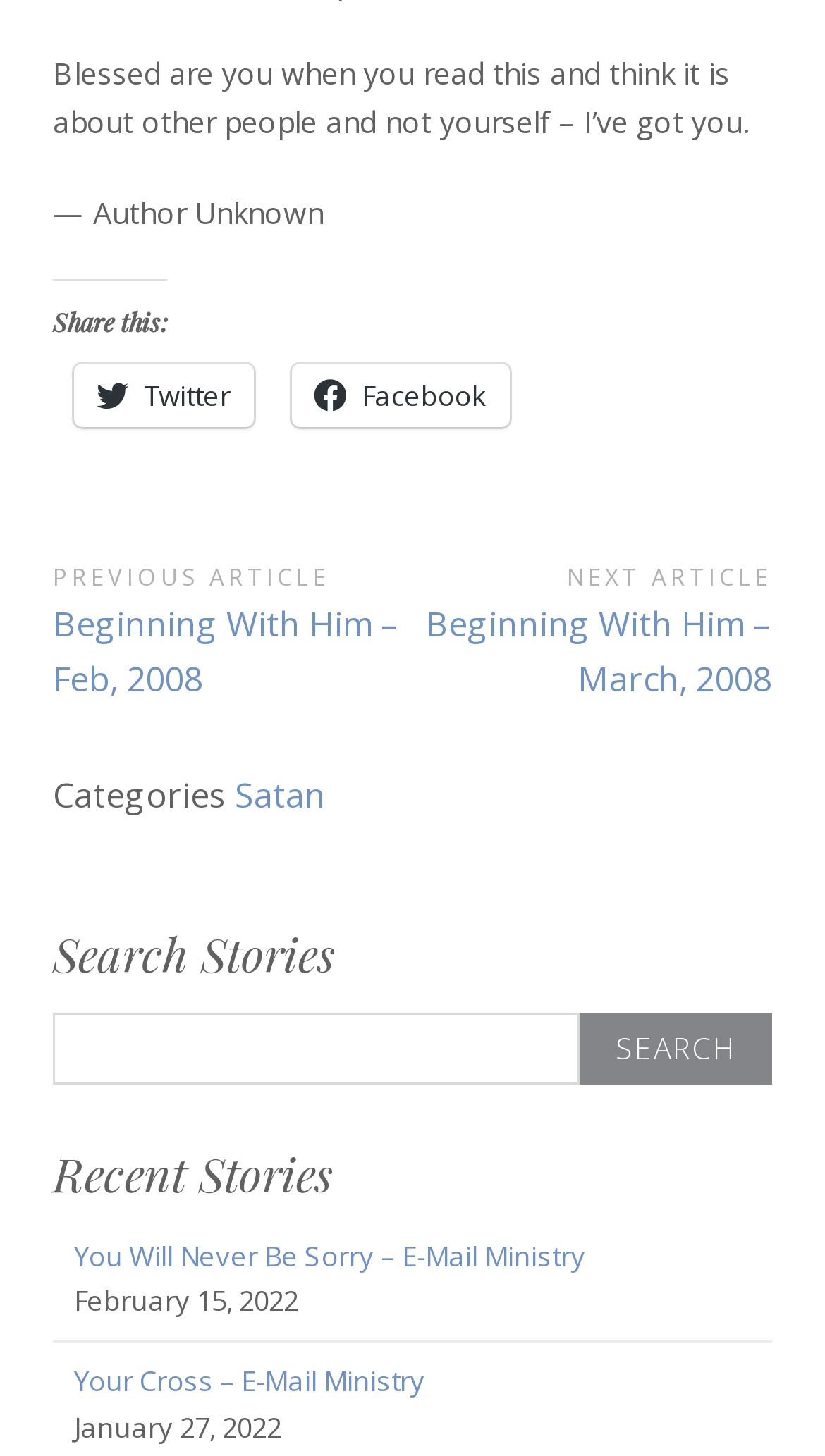Please determine the bounding box coordinates for the UI element described here. Use the format (top-left x, top-left y, bottom-right x, bottom-right y) with values bounded between 0 and 1: Satan

[0.285, 0.53, 0.395, 0.562]